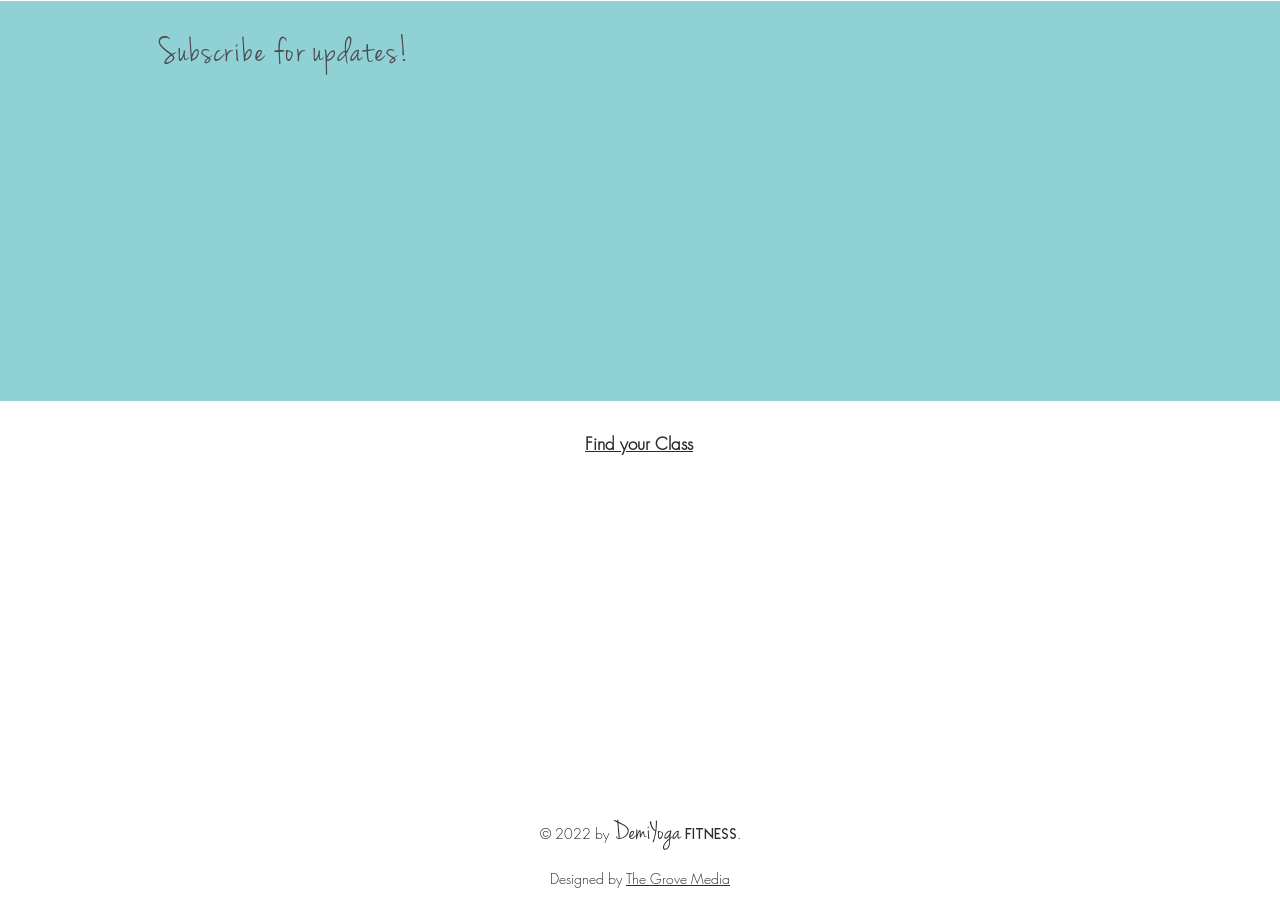Provide a one-word or short-phrase response to the question:
What is the name of the company that designed the website?

The Grove Media